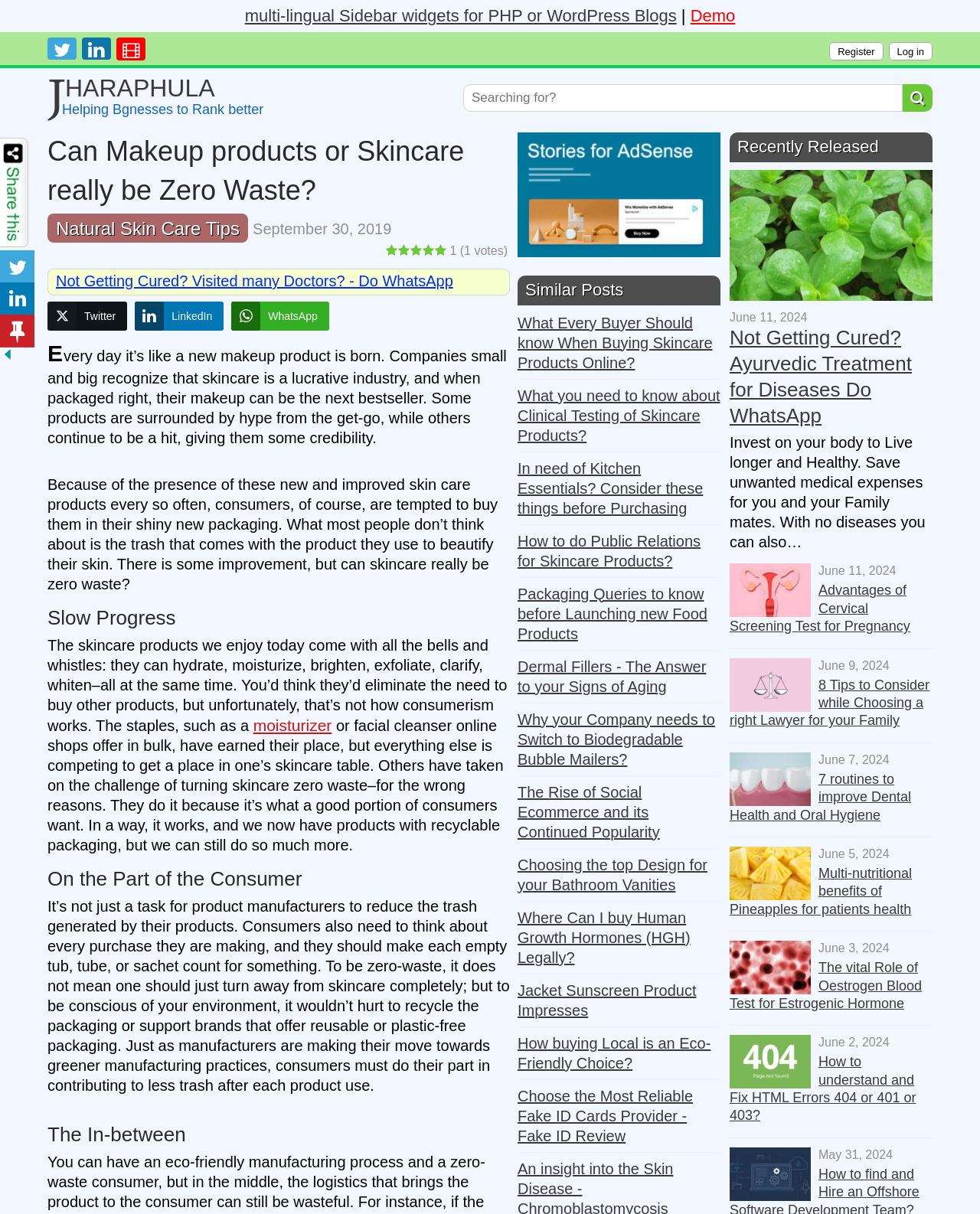For the element described, predict the bounding box coordinates as (top-left x, top-left y, bottom-right x, bottom-right y). All values should be between 0 and 1. Element description: Services

None